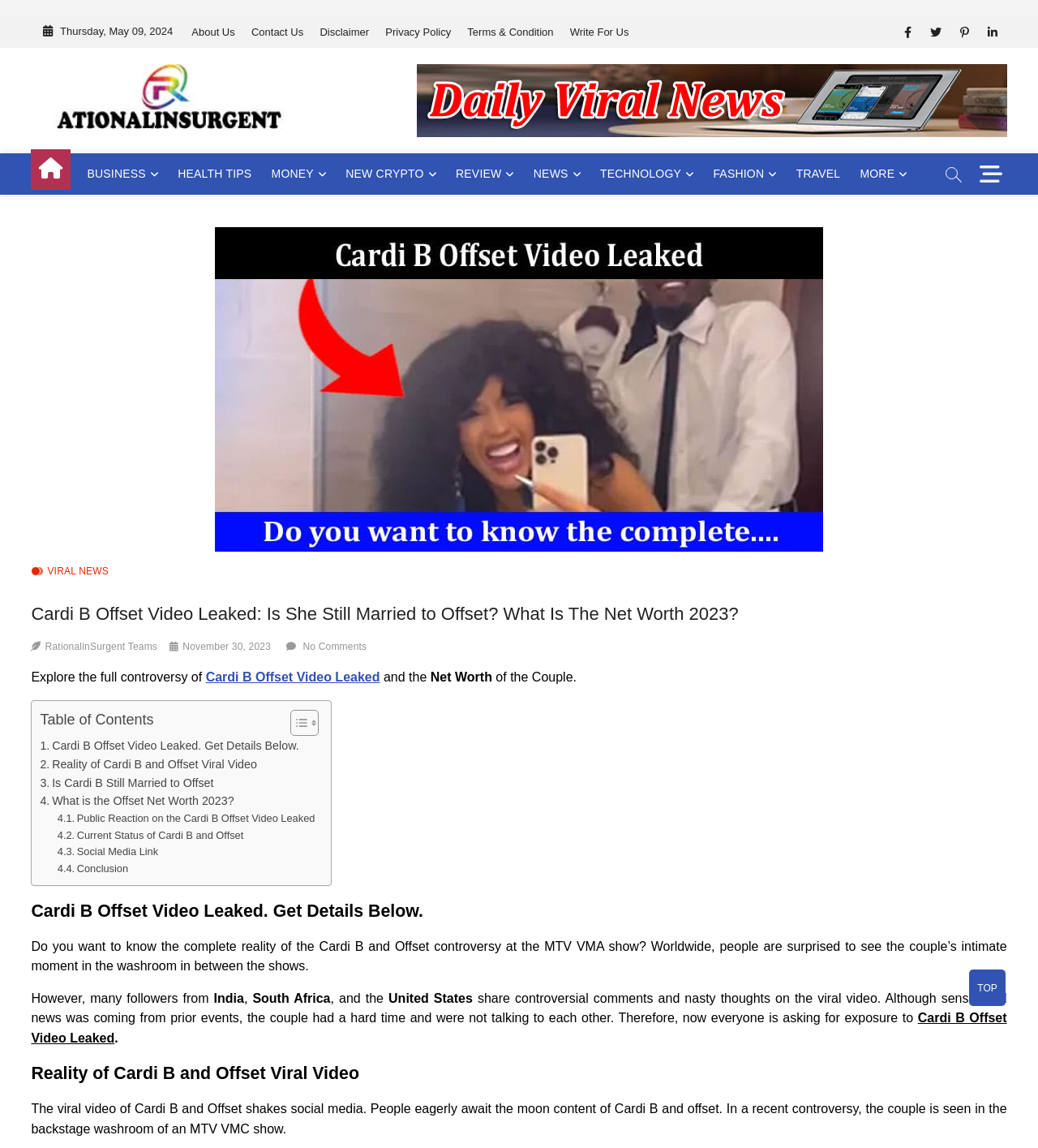What are the categories of news available on the website?
Kindly answer the question with as much detail as you can.

The categories of news available on the website can be found in the main menu at the top of the webpage. They are listed as link elements with icons, including 'BUSINESS', 'HEALTH TIPS', 'MONEY', and others.